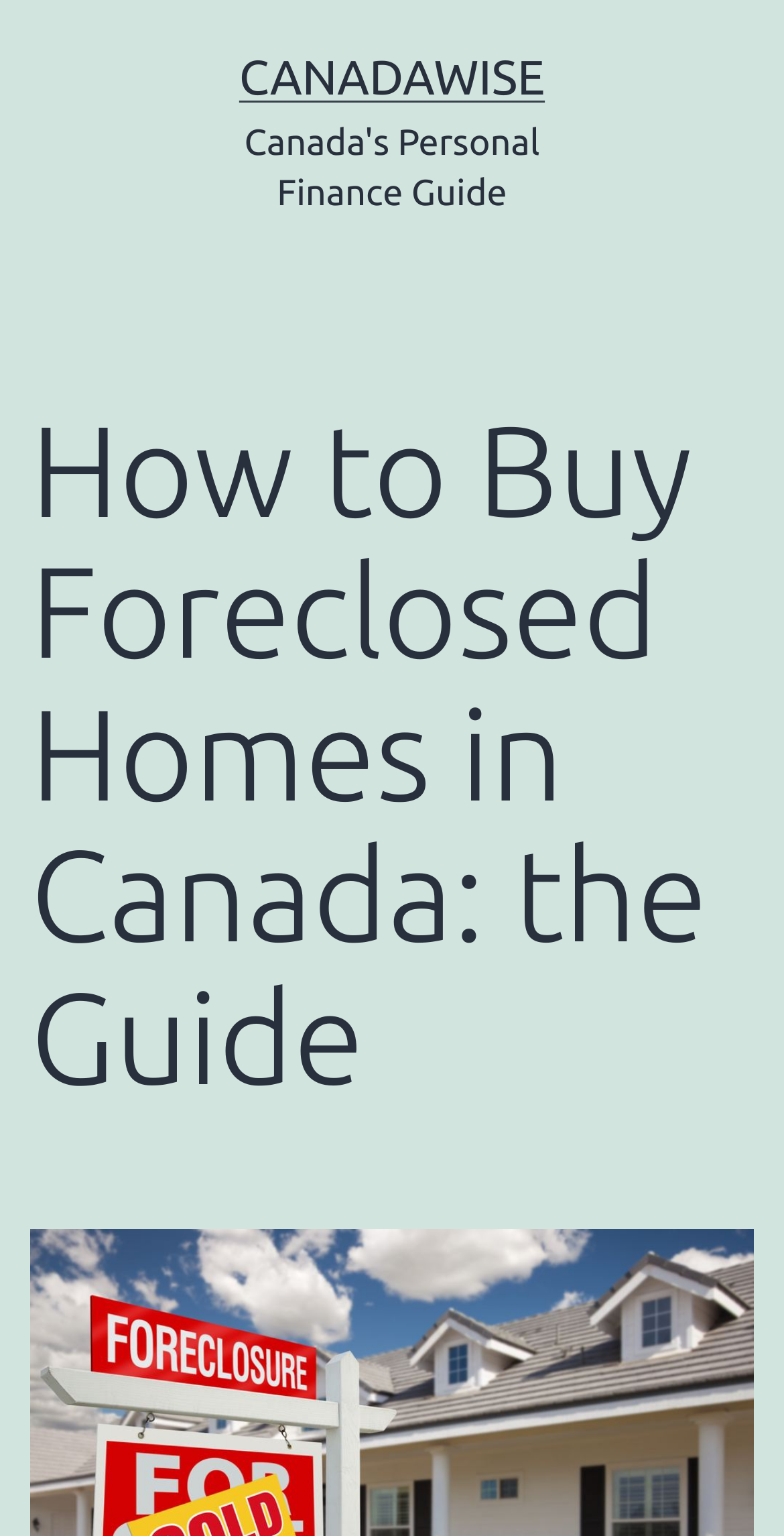Locate the bounding box for the described UI element: "CanadaWise". Ensure the coordinates are four float numbers between 0 and 1, formatted as [left, top, right, bottom].

[0.305, 0.032, 0.695, 0.067]